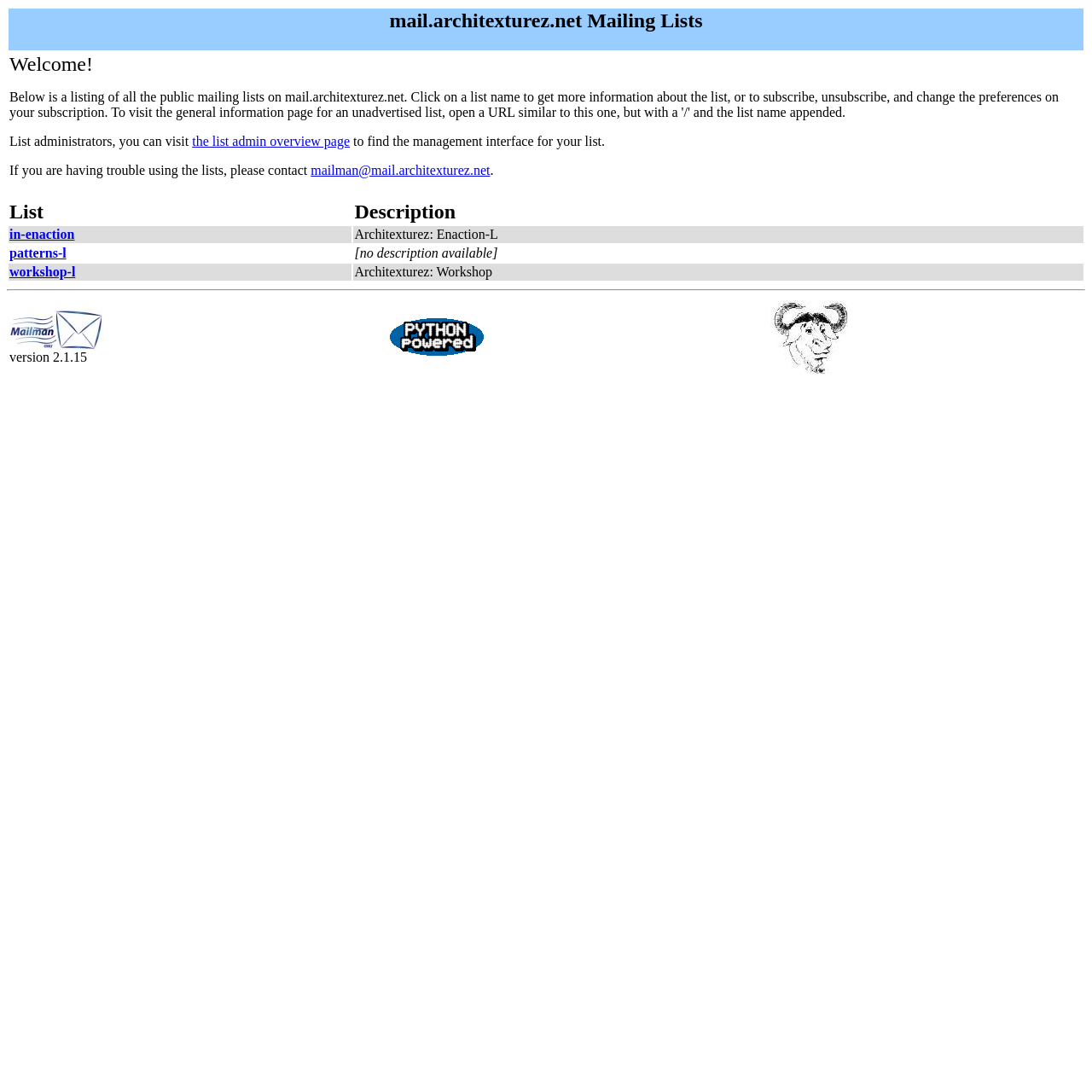Using the provided element description "the list admin overview page", determine the bounding box coordinates of the UI element.

[0.176, 0.123, 0.32, 0.136]